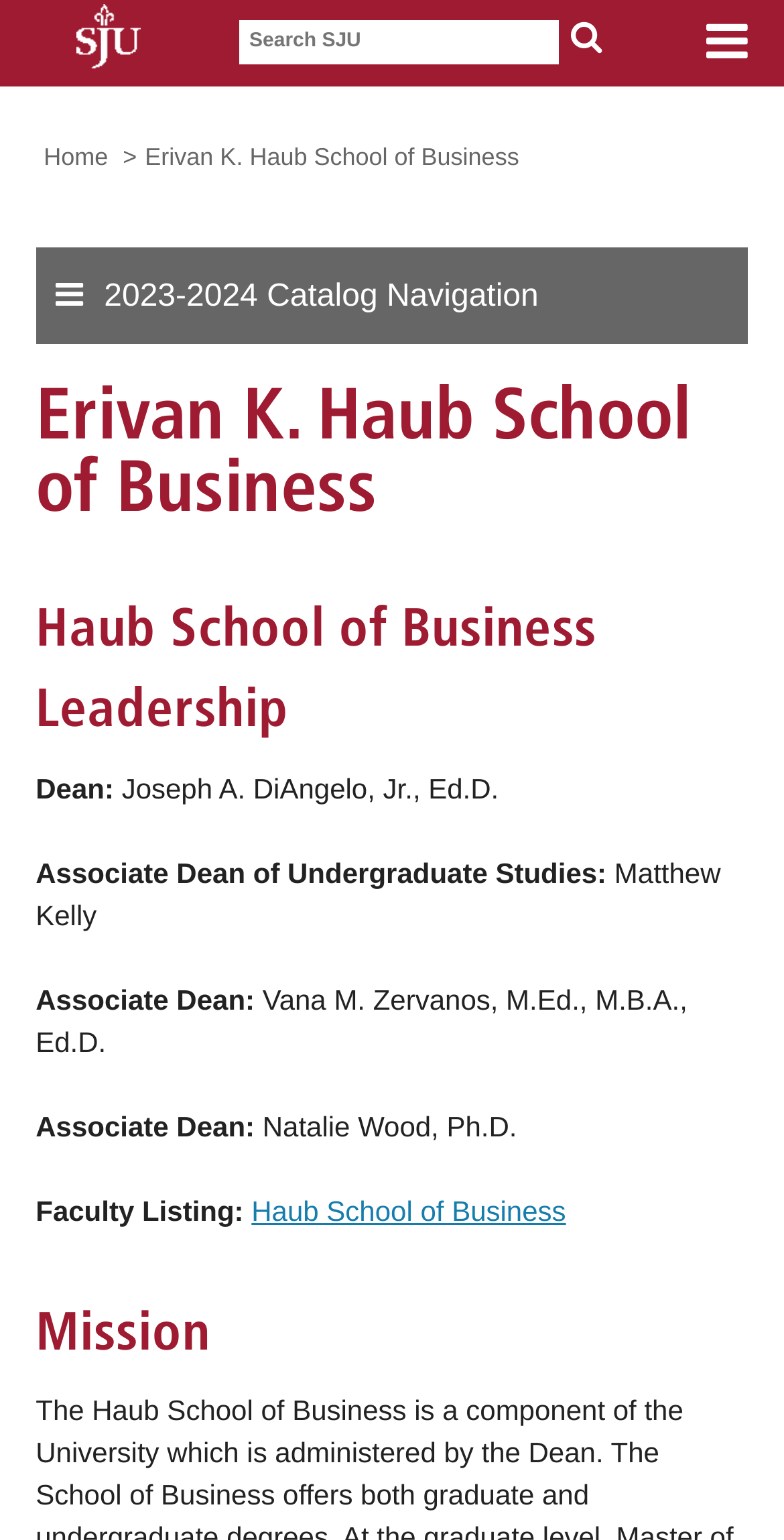Bounding box coordinates are specified in the format (top-left x, top-left y, bottom-right x, bottom-right y). All values are floating point numbers bounded between 0 and 1. Please provide the bounding box coordinate of the region this sentence describes: Search

[0.713, 0.007, 0.792, 0.044]